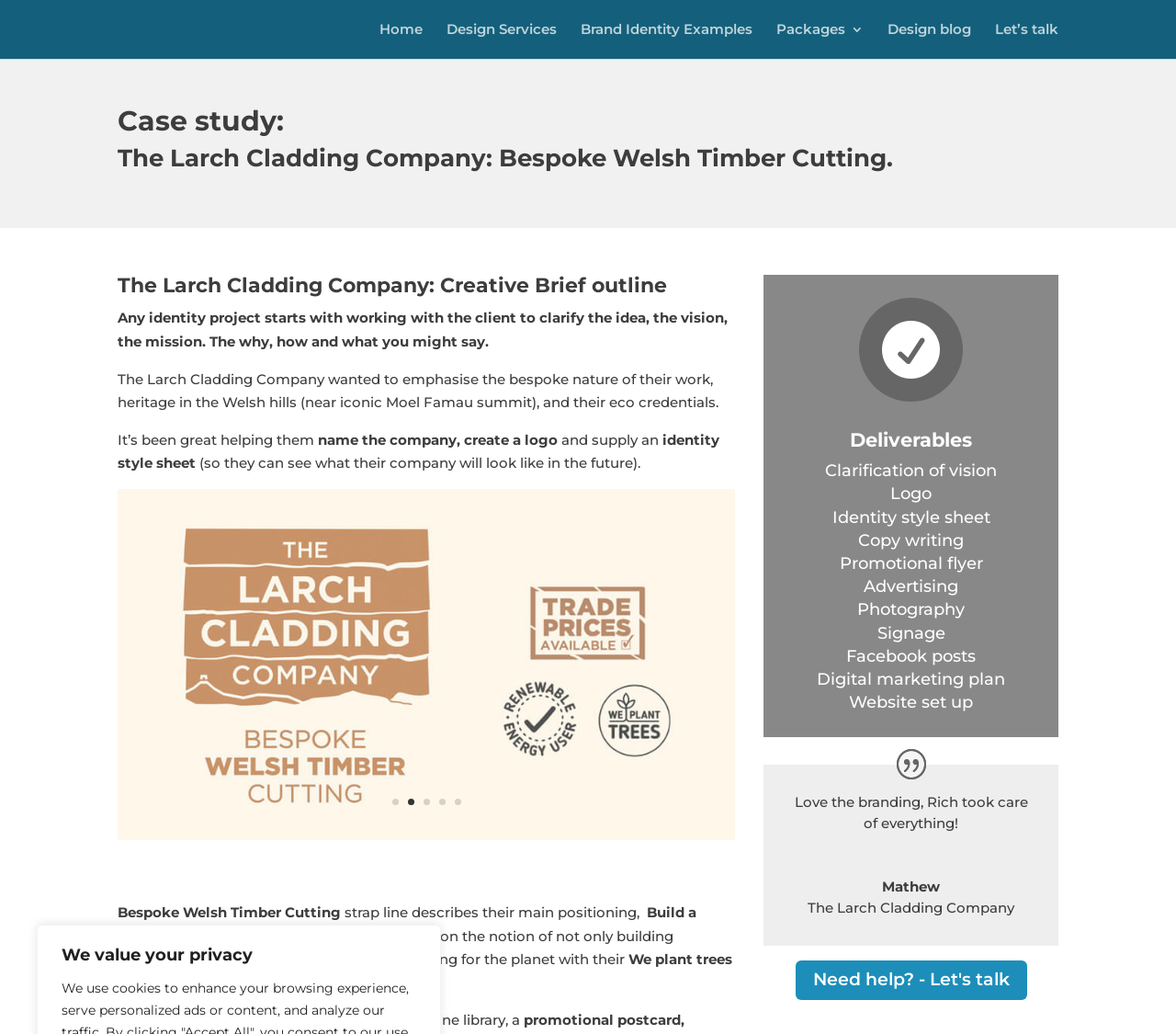Answer in one word or a short phrase: 
What is the name of the person who helped the company?

Rich